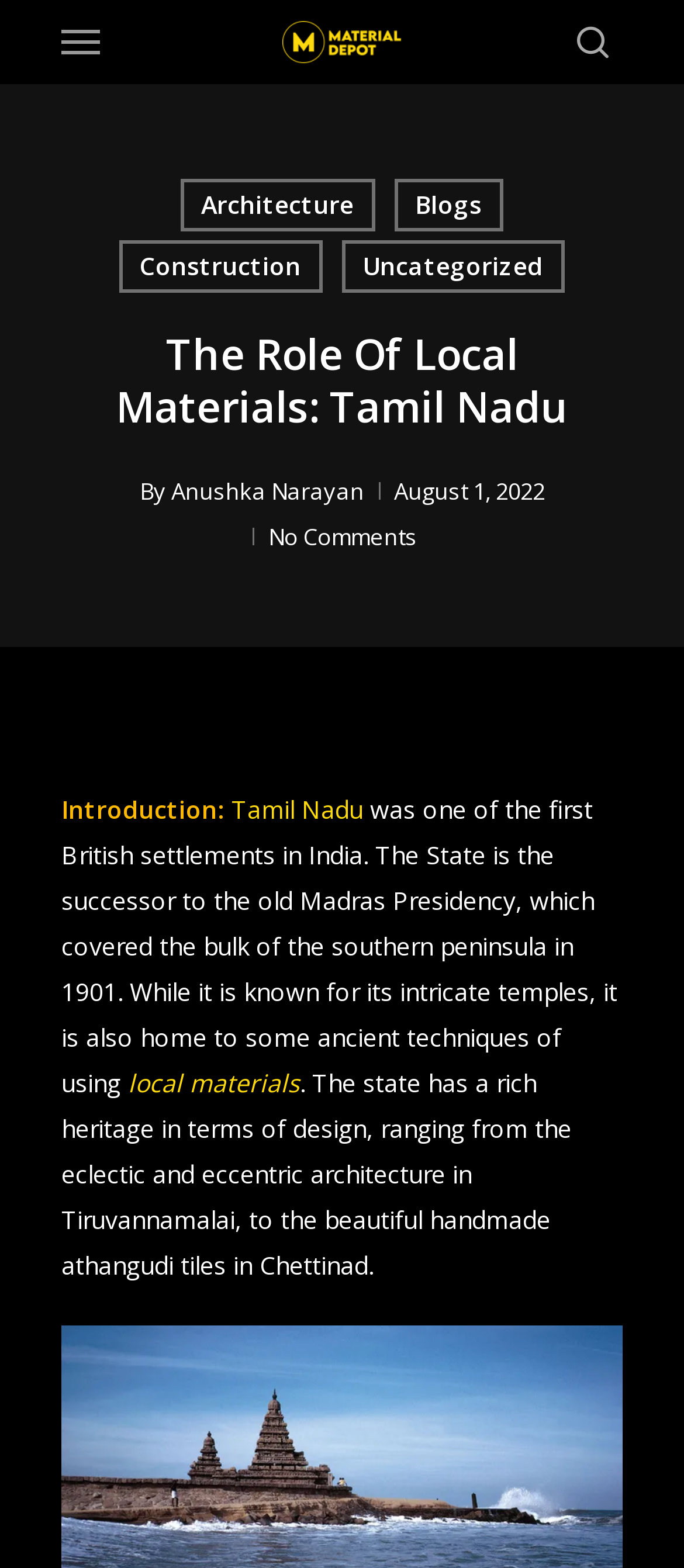Pinpoint the bounding box coordinates of the clickable element needed to complete the instruction: "learn about local materials". The coordinates should be provided as four float numbers between 0 and 1: [left, top, right, bottom].

[0.187, 0.68, 0.438, 0.701]